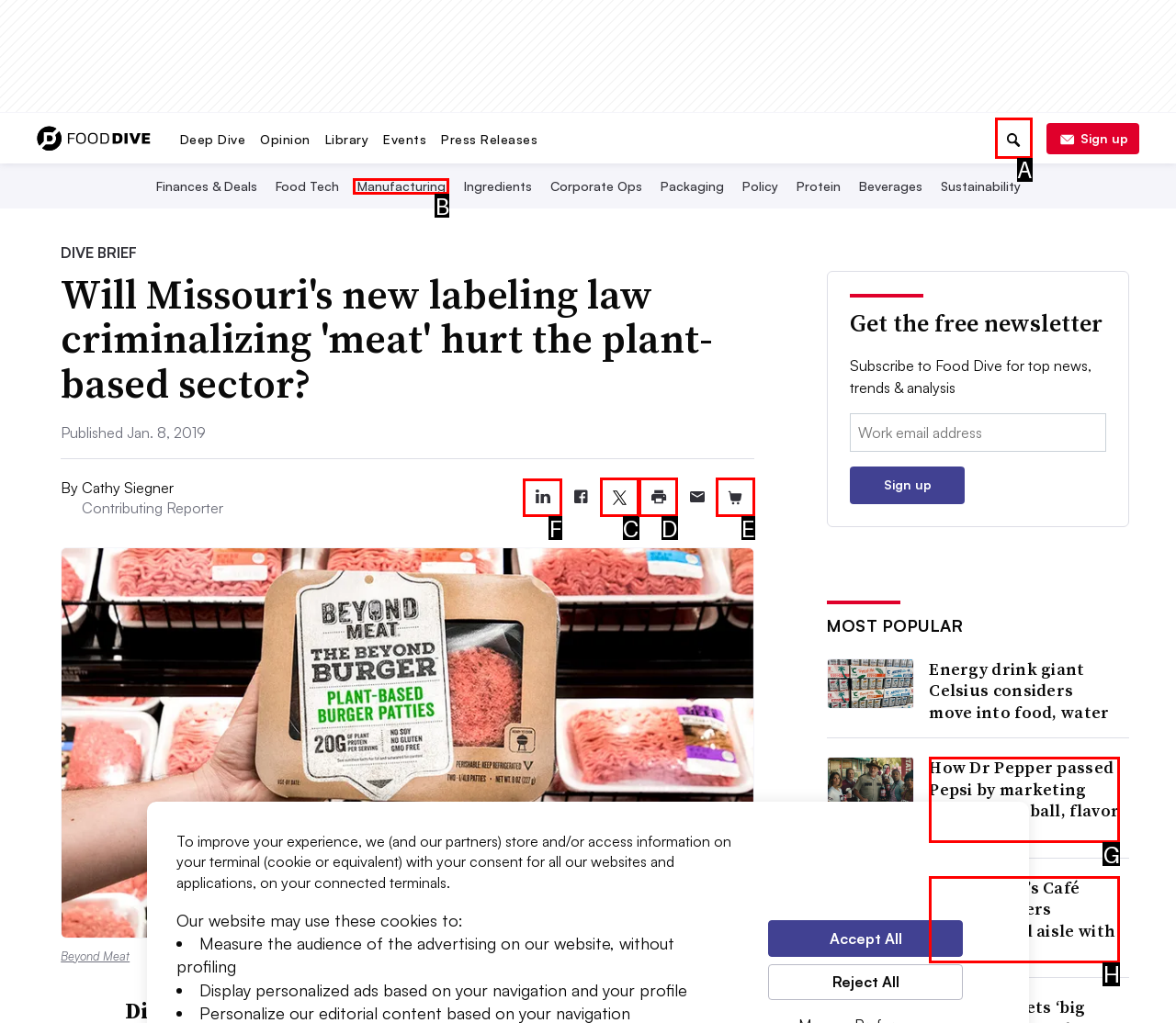Decide which UI element to click to accomplish the task: Share the article to LinkedIn
Respond with the corresponding option letter.

F